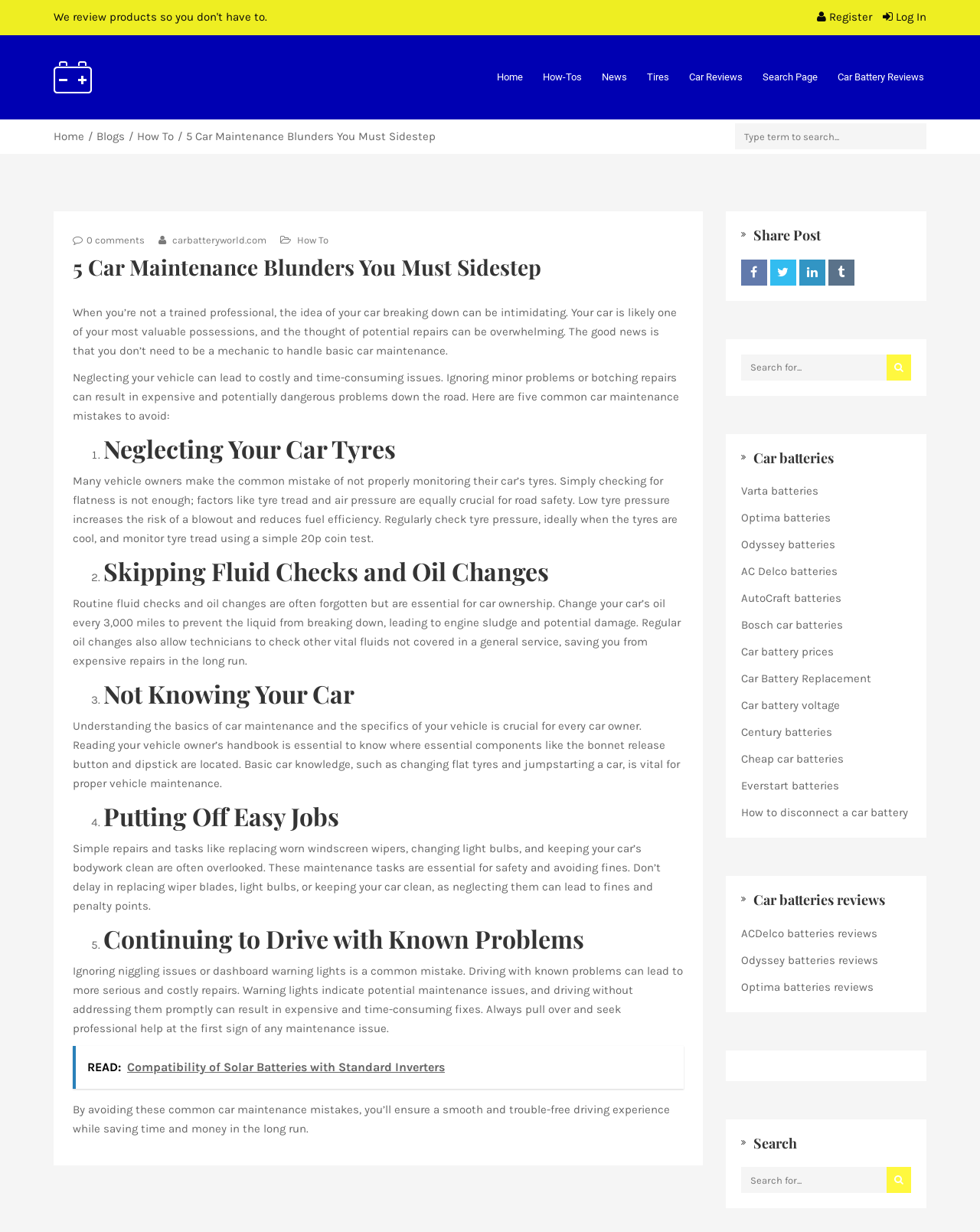Summarize the webpage comprehensively, mentioning all visible components.

This webpage is about car maintenance and provides tips and advice on how to avoid common mistakes. At the top of the page, there are several links to different sections of the website, including "Home", "How-Tos", "News", "Tires", "Car Reviews", and "Search Page". There is also a search bar where users can type in keywords to search for specific topics.

Below the navigation links, there is a heading that reads "5 Car Maintenance Blunders You Must Sidestep". This is followed by a brief introduction that explains the importance of proper car maintenance and the potential consequences of neglecting it.

The main content of the page is divided into five sections, each highlighting a common car maintenance mistake to avoid. These sections are numbered and include headings such as "Neglecting Your Car Tyres", "Skipping Fluid Checks and Oil Changes", "Not Knowing Your Car", "Putting Off Easy Jobs", and "Continuing to Drive with Known Problems". Each section provides detailed information and tips on how to avoid these mistakes and maintain a healthy and safe vehicle.

Throughout the page, there are also several links to related articles and resources, such as "Routine fluid checks and oil changes" and "Car battery prices". Additionally, there are social media sharing links and a section dedicated to car batteries, with links to reviews and information on different types of batteries.

At the bottom of the page, there is a final section that summarizes the importance of avoiding these common car maintenance mistakes and encourages readers to take action to ensure a smooth and trouble-free driving experience.